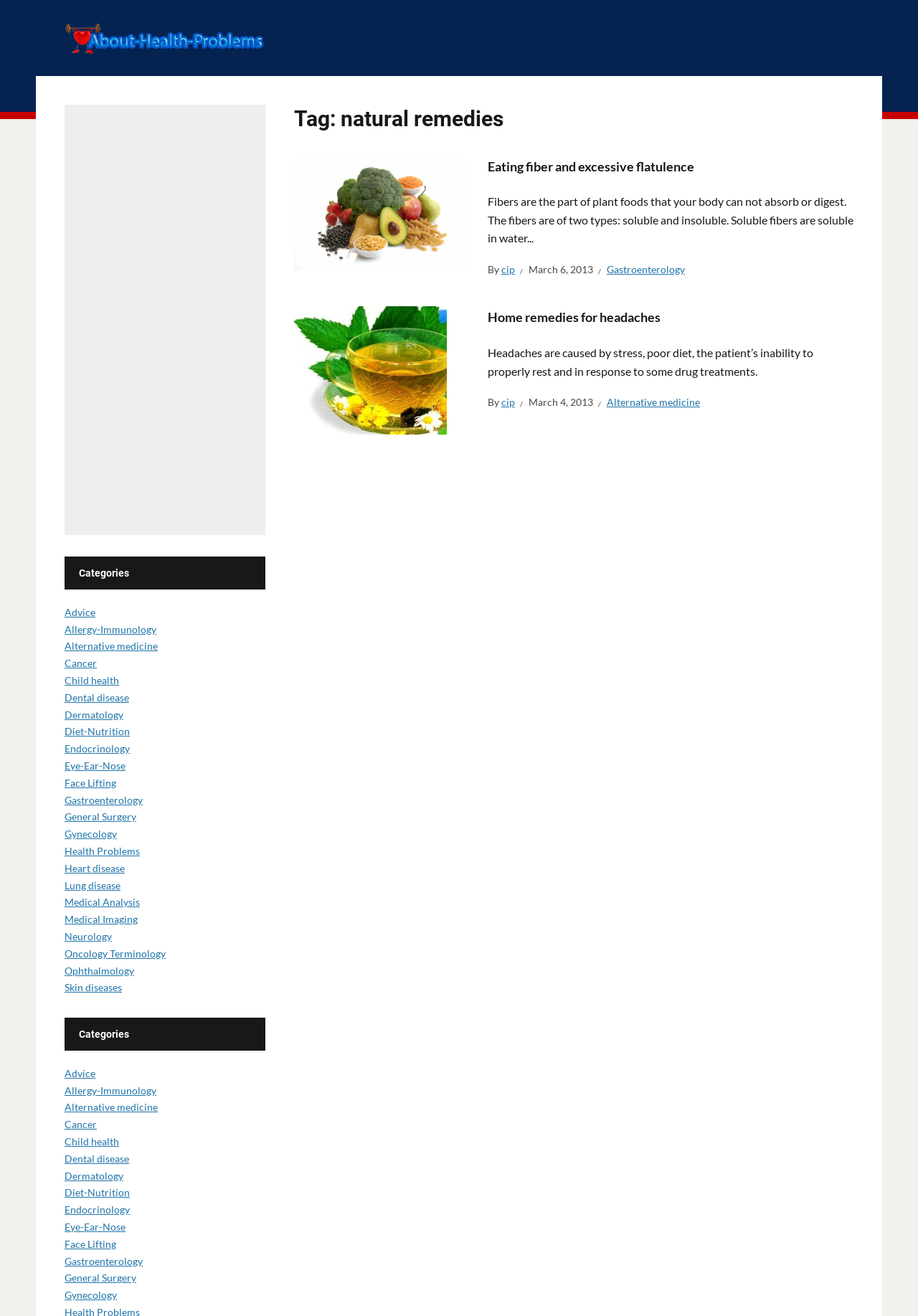Locate and extract the headline of this webpage.

Tag: natural remedies